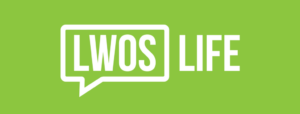What is the primary focus of the platform?
Please provide a comprehensive answer based on the visual information in the image.

The caption conveys that the overall aesthetic of the logo suggests a focus on lifestyle content, and the platform shares insights and articles on topics such as health, wellness, and the benefits of practices like yoga, specifically targeting male audiences in the context of improving their lifestyle.